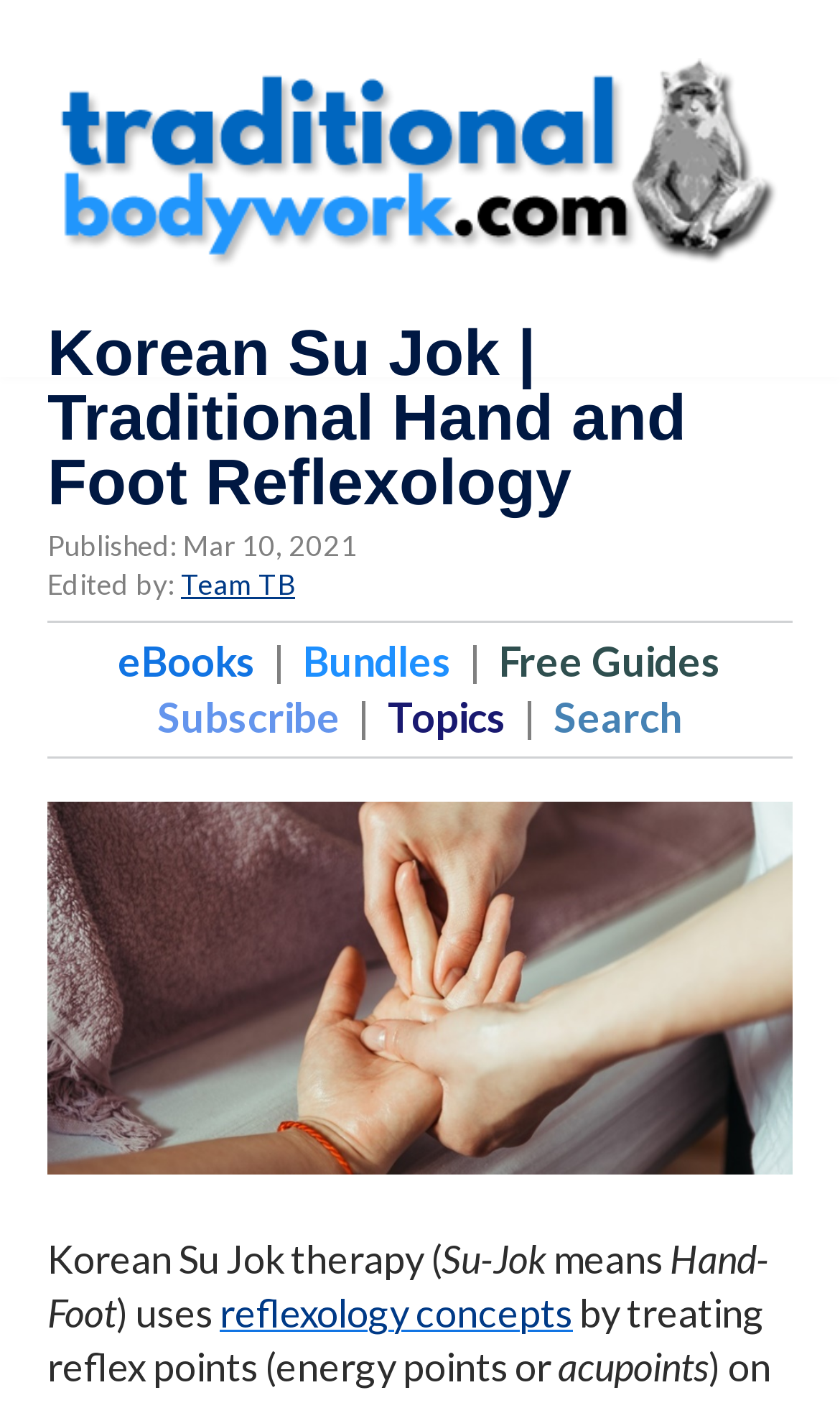Extract the main title from the webpage and generate its text.

Korean Su Jok | Traditional Hand and Foot Reflexology